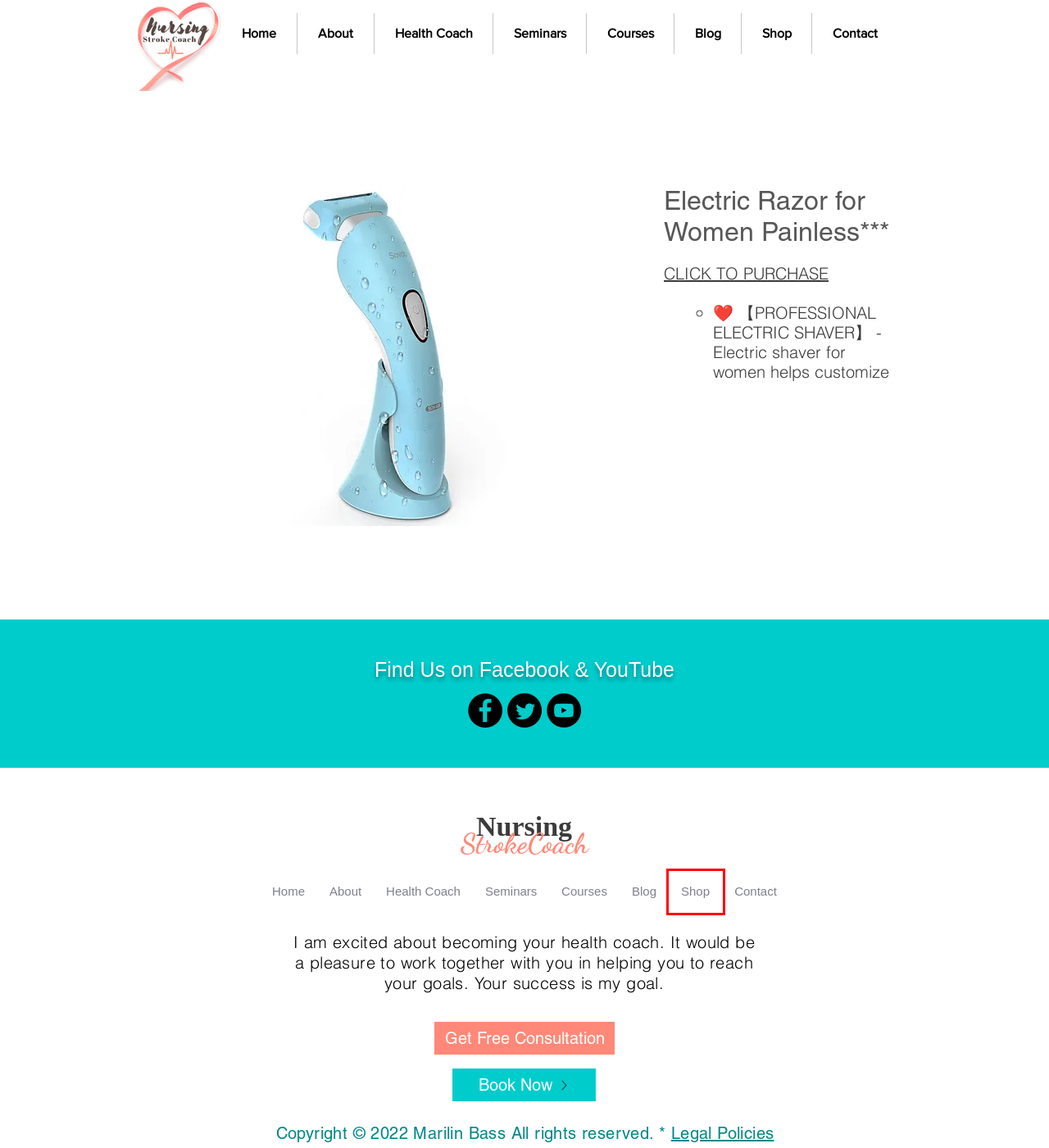You are provided with a screenshot of a webpage highlighting a UI element with a red bounding box. Choose the most suitable webpage description that matches the new page after clicking the element in the bounding box. Here are the candidates:
A. Courses (All) | Nursing Stroke Coach
B. Home | Nursing Stroke Coach
C. Seminars | Nursing Stroke Coach
D. Shop | Nursing Stroke Coach
E. Blog | Nursing Stroke Coach
F. About | Nursing Stroke Coach
G. Health Coach | Nursing Stroke Coach
H. Legal Policies | Nursing Stroke Coach

D